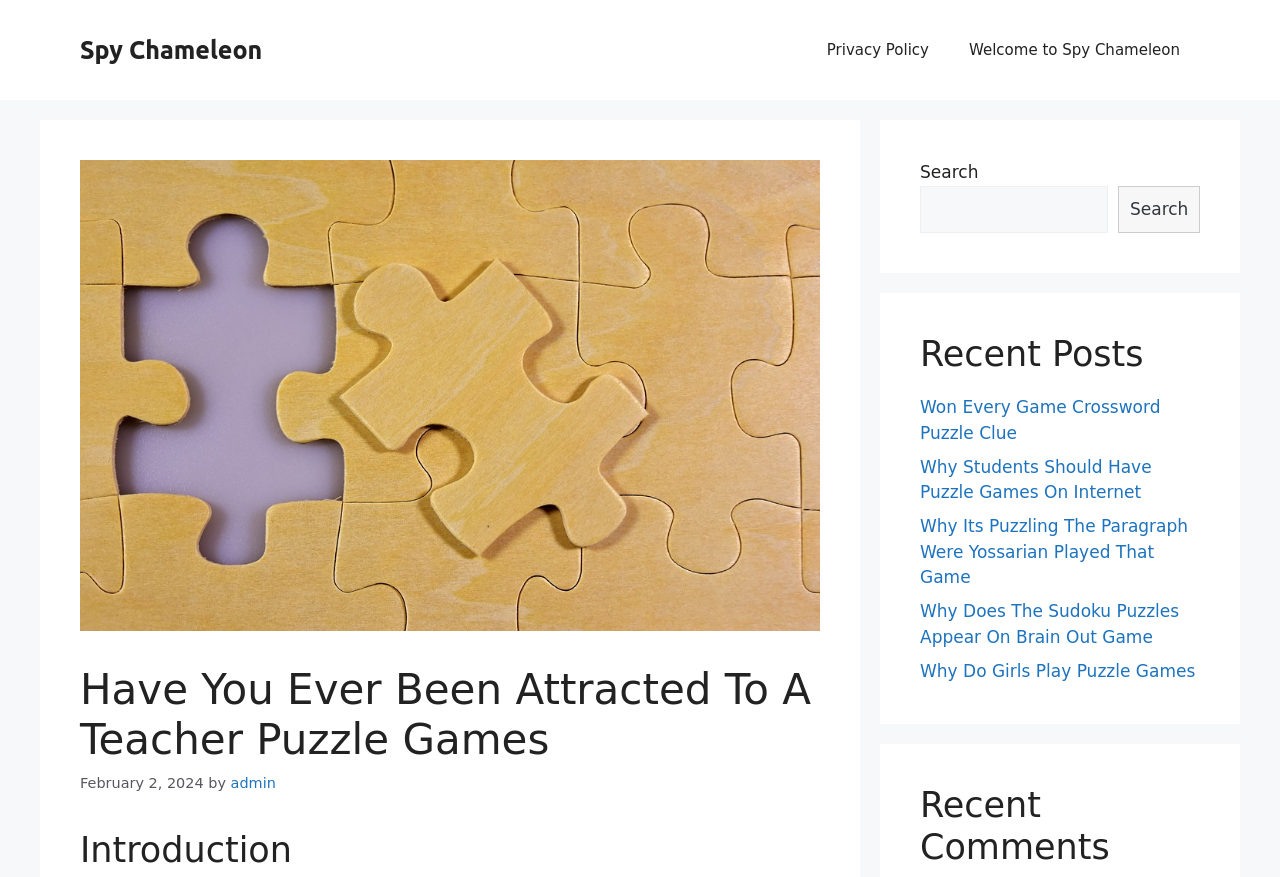Please identify the coordinates of the bounding box that should be clicked to fulfill this instruction: "Check the privacy policy".

[0.63, 0.023, 0.741, 0.091]